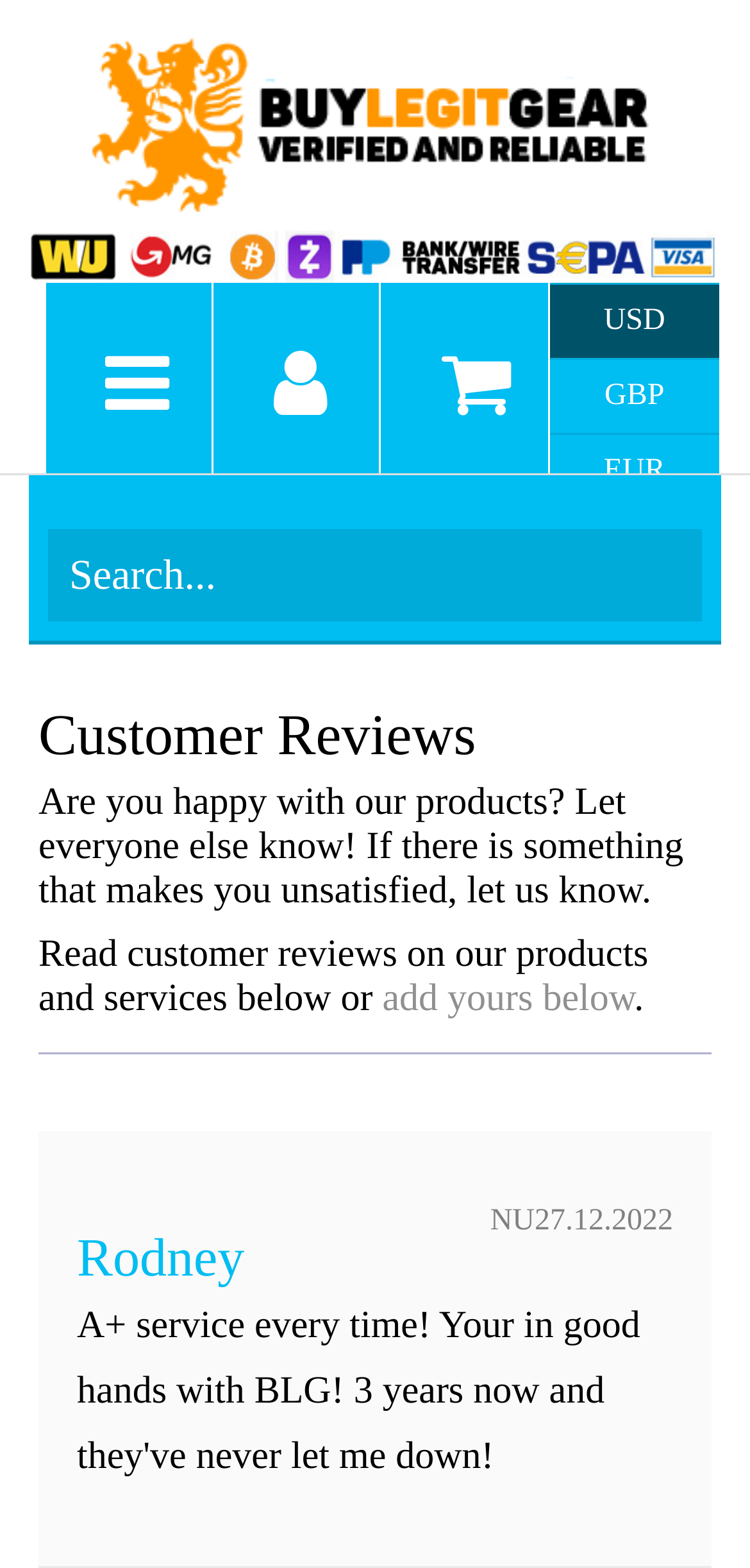Please locate the clickable area by providing the bounding box coordinates to follow this instruction: "click the logo".

[0.038, 0.025, 0.962, 0.135]